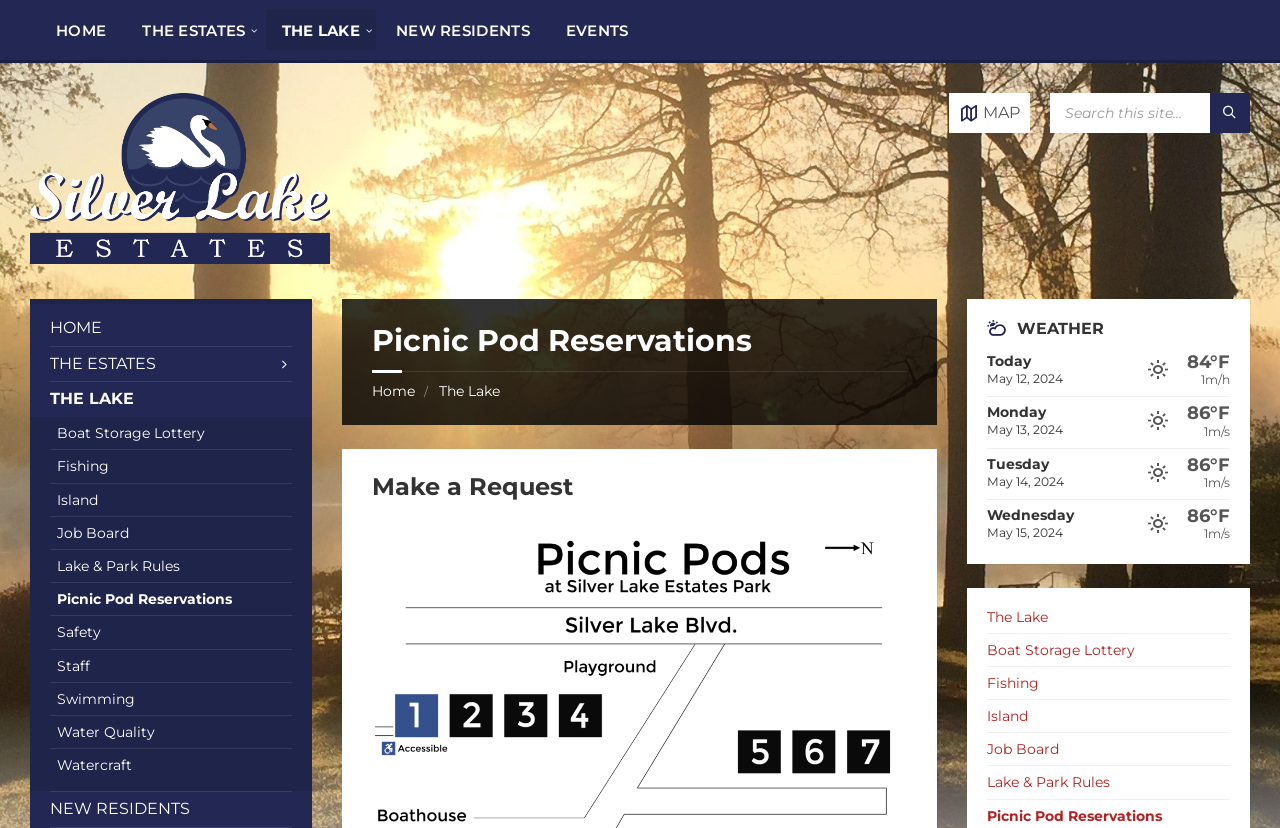Determine the bounding box coordinates for the clickable element required to fulfill the instruction: "Read the article 'Building Self-Confidence'". Provide the coordinates as four float numbers between 0 and 1, i.e., [left, top, right, bottom].

None